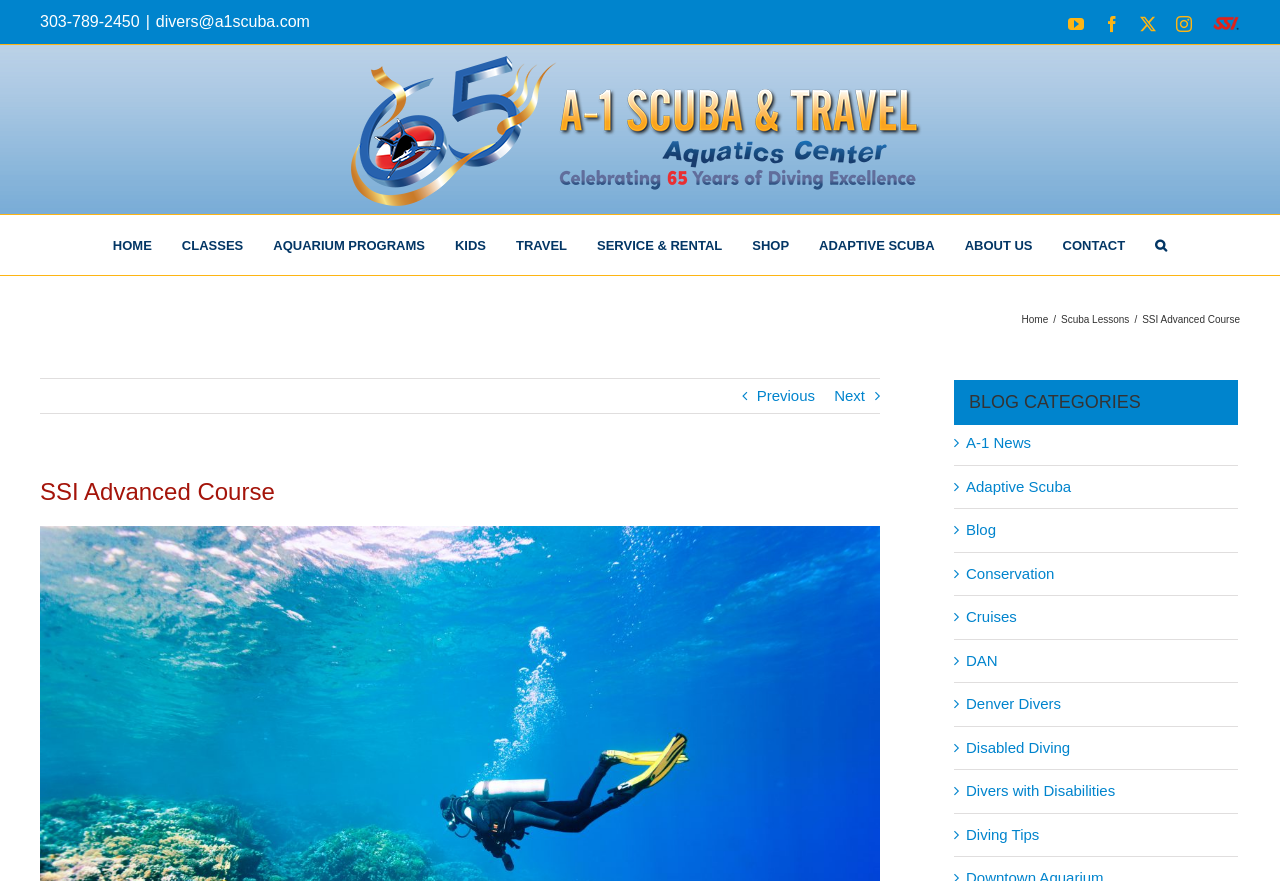Provide the bounding box coordinates of the HTML element described by the text: "Next".

[0.652, 0.43, 0.676, 0.469]